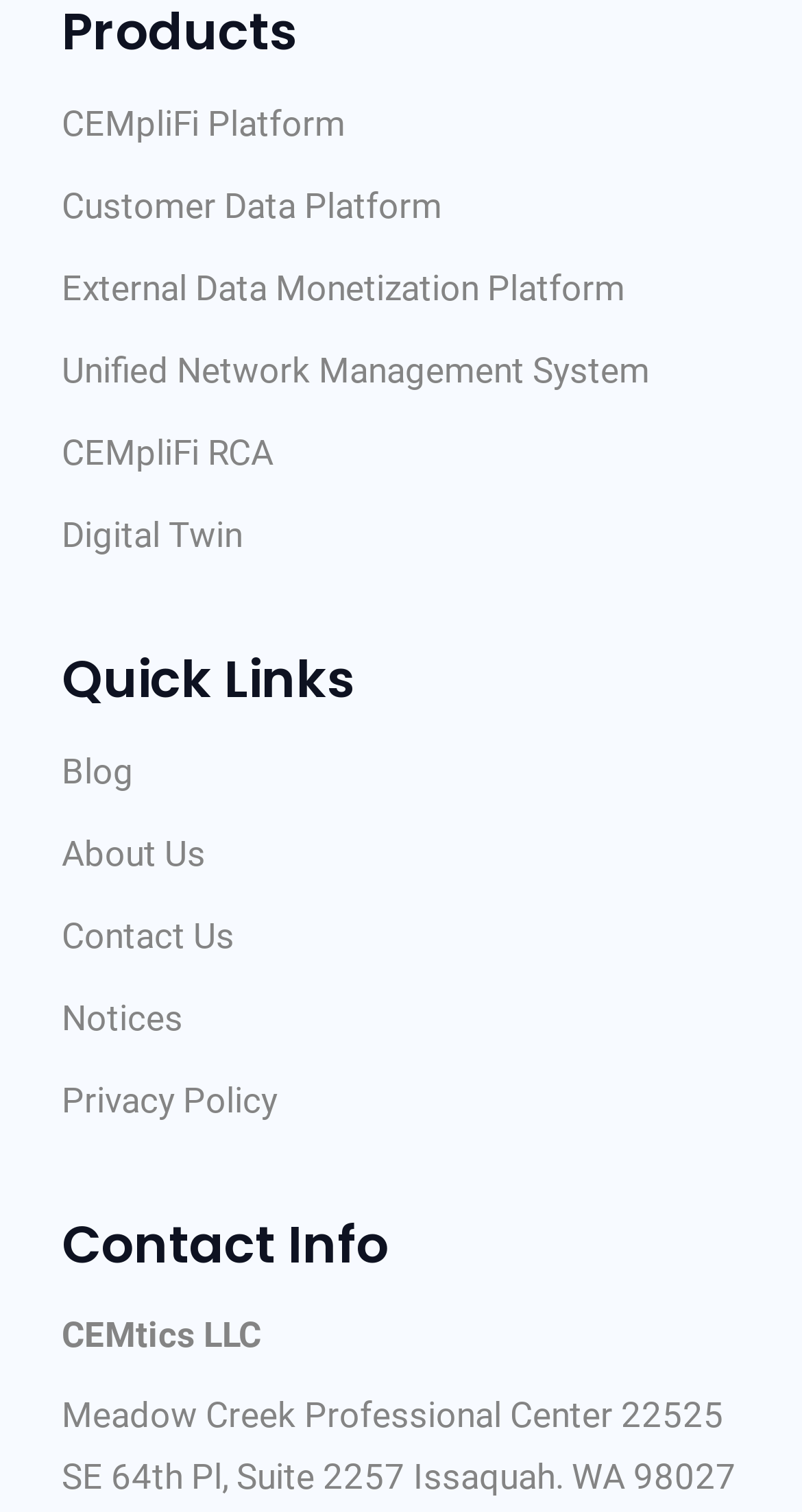Bounding box coordinates must be specified in the format (top-left x, top-left y, bottom-right x, bottom-right y). All values should be floating point numbers between 0 and 1. What are the bounding box coordinates of the UI element described as: Privacy Policy

[0.077, 0.71, 0.346, 0.746]